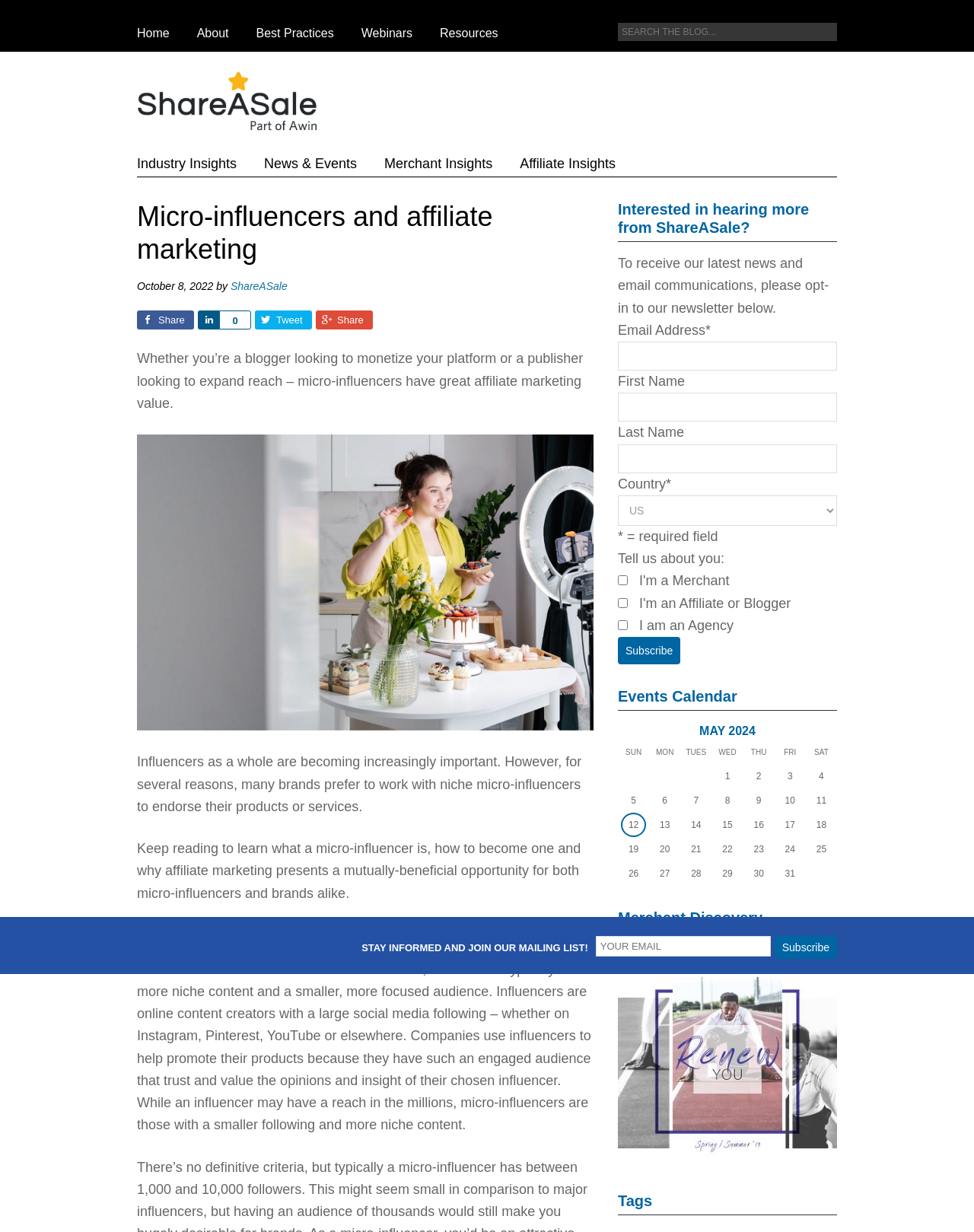Given the element description ShareASale, specify the bounding box coordinates of the corresponding UI element in the format (top-left x, top-left y, bottom-right x, bottom-right y). All values must be between 0 and 1.

[0.293, 0.757, 0.32, 0.778]